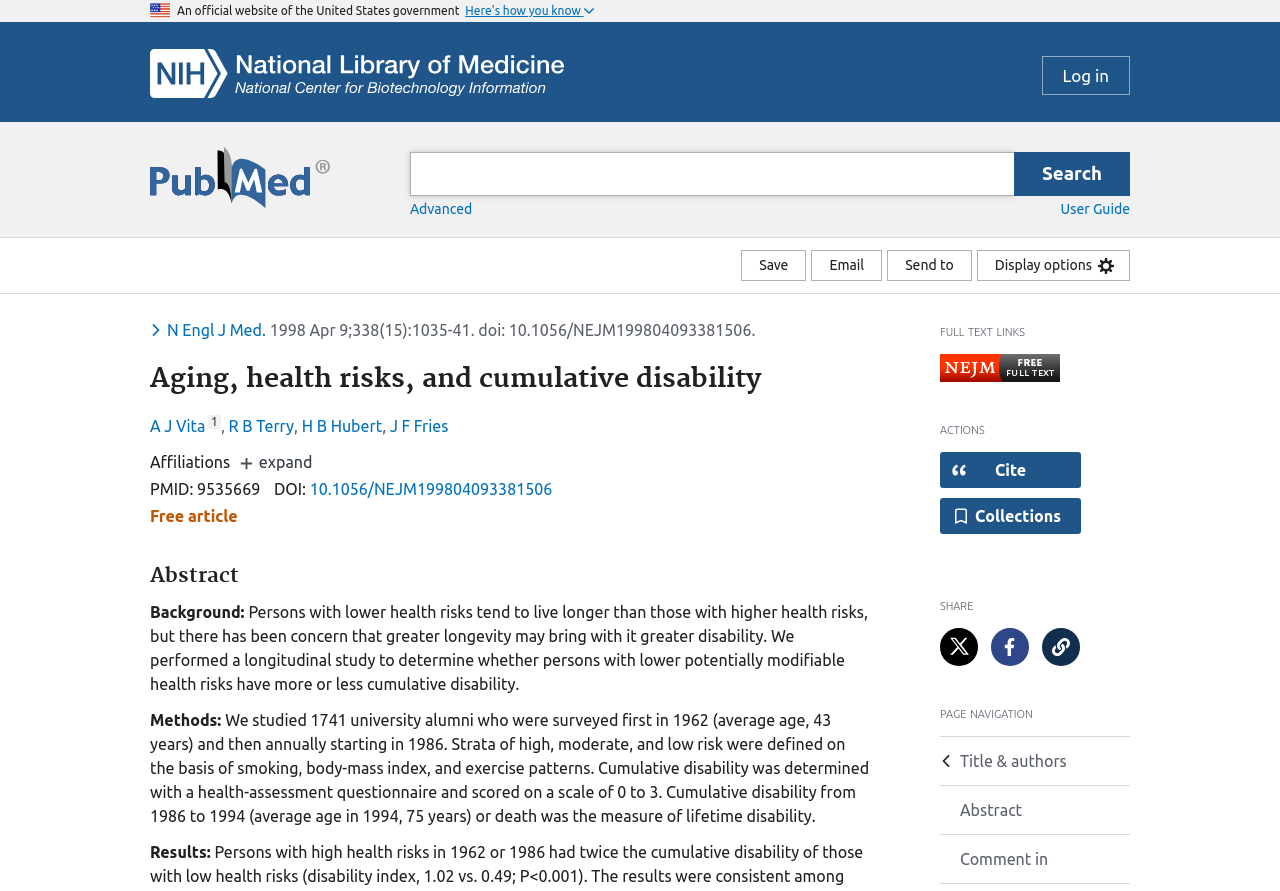What is the title of the article?
Please provide a single word or phrase based on the screenshot.

Aging, health risks, and cumulative disability